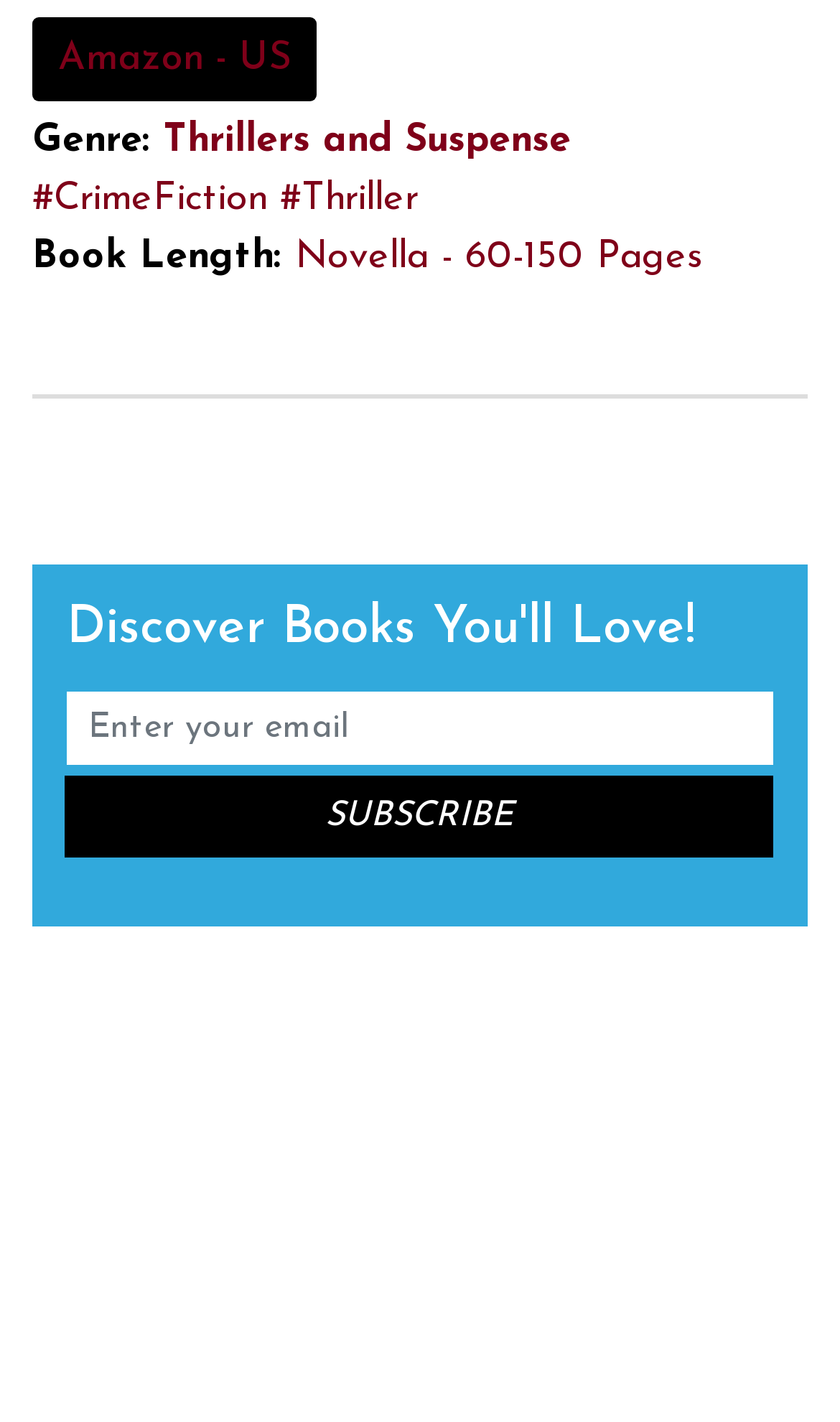What is the main heading of the section?
By examining the image, provide a one-word or phrase answer.

Discover Books You'll Love!